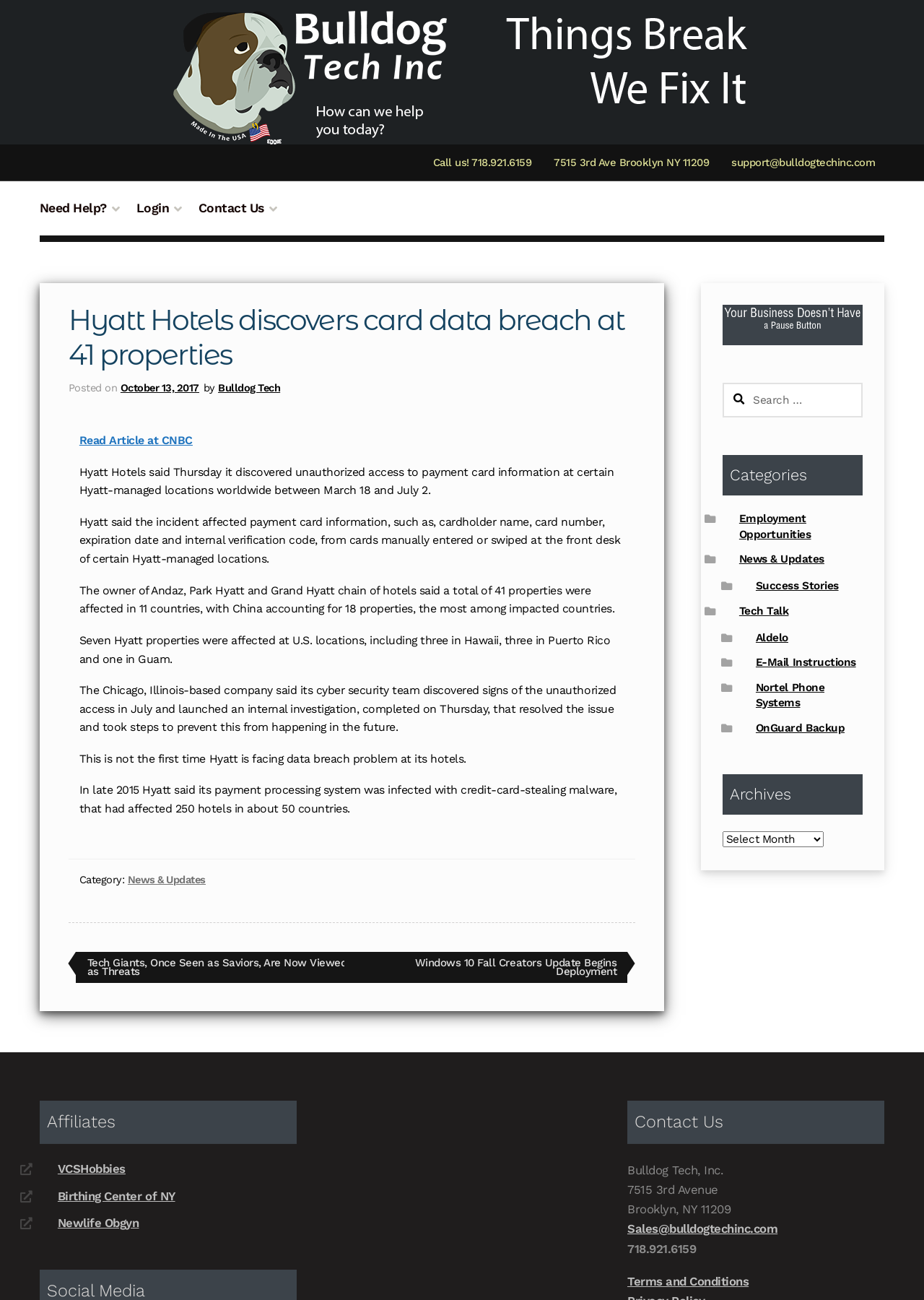Identify the bounding box for the given UI element using the description provided. Coordinates should be in the format (top-left x, top-left y, bottom-right x, bottom-right y) and must be between 0 and 1. Here is the description: News & Updates

[0.8, 0.425, 0.892, 0.435]